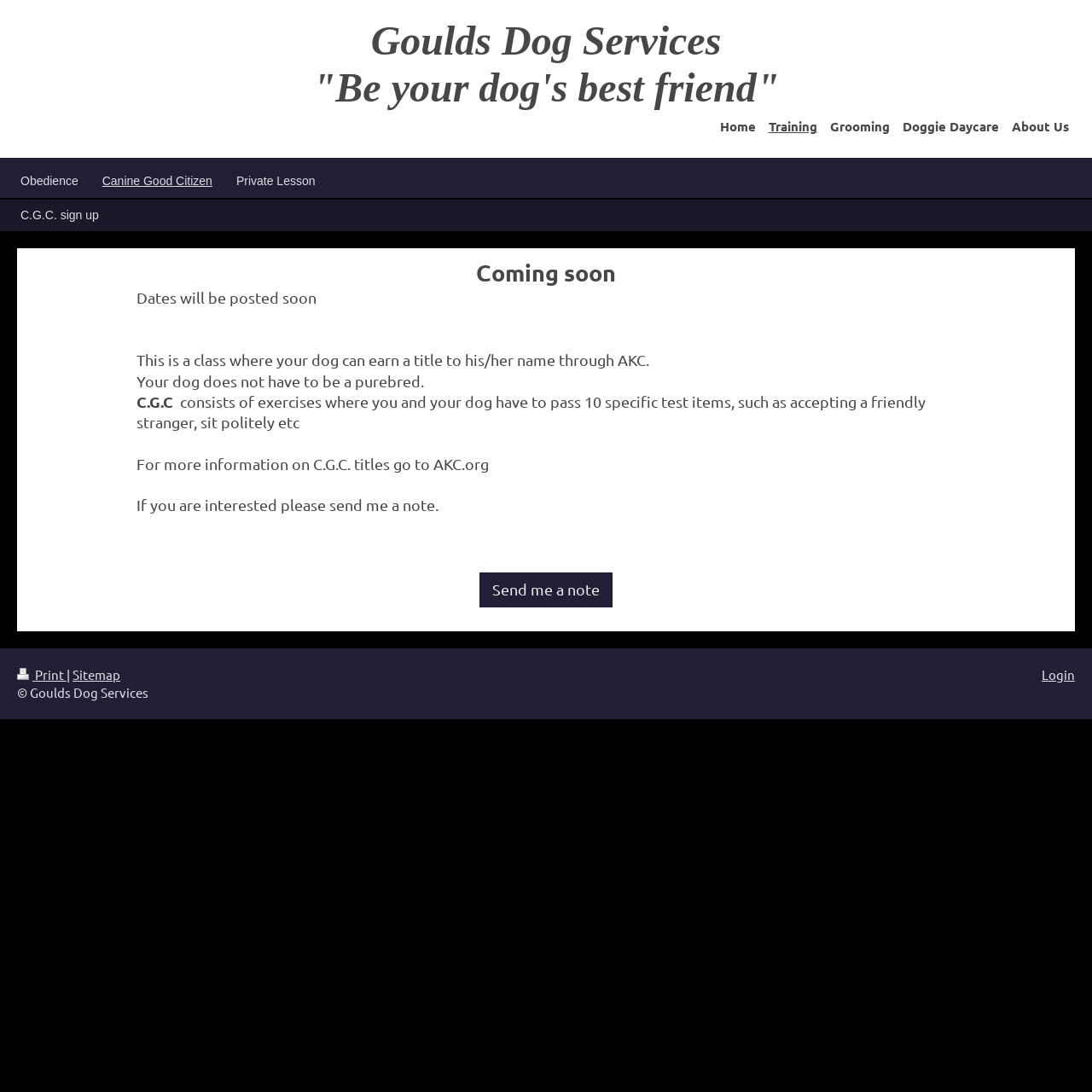Please predict the bounding box coordinates of the element's region where a click is necessary to complete the following instruction: "Send a note to the dog service". The coordinates should be represented by four float numbers between 0 and 1, i.e., [left, top, right, bottom].

[0.439, 0.524, 0.561, 0.556]